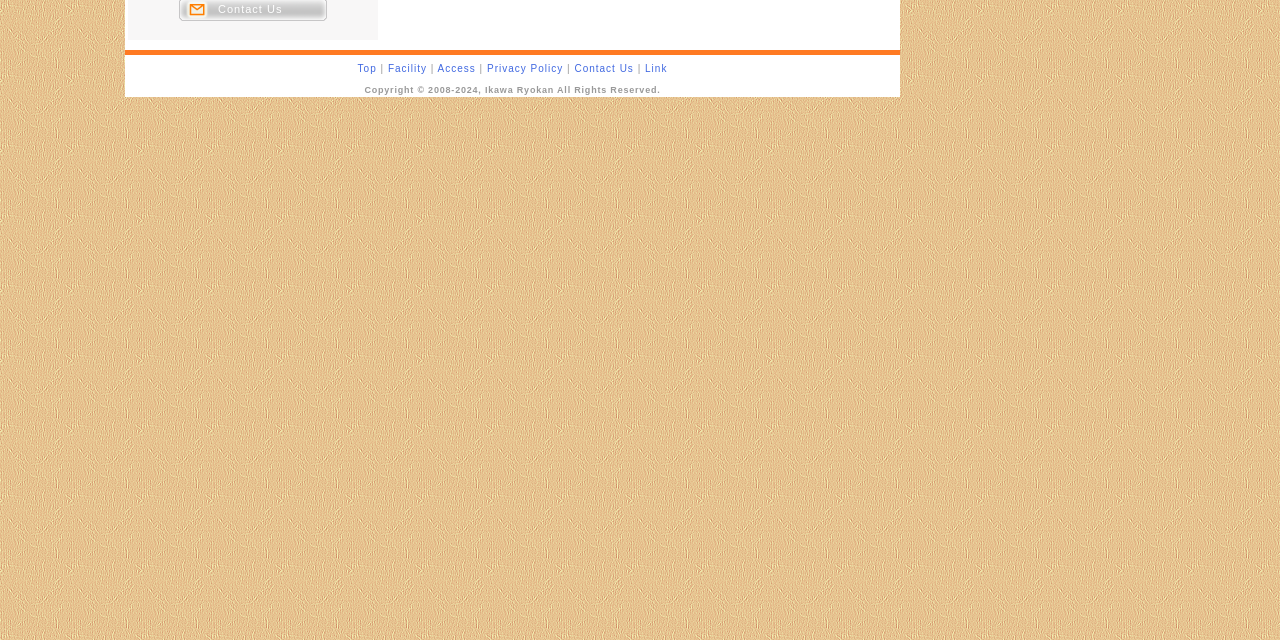Provide the bounding box coordinates, formatted as (top-left x, top-left y, bottom-right x, bottom-right y), with all values being floating point numbers between 0 and 1. Identify the bounding box of the UI element that matches the description: Facility

[0.303, 0.098, 0.334, 0.116]